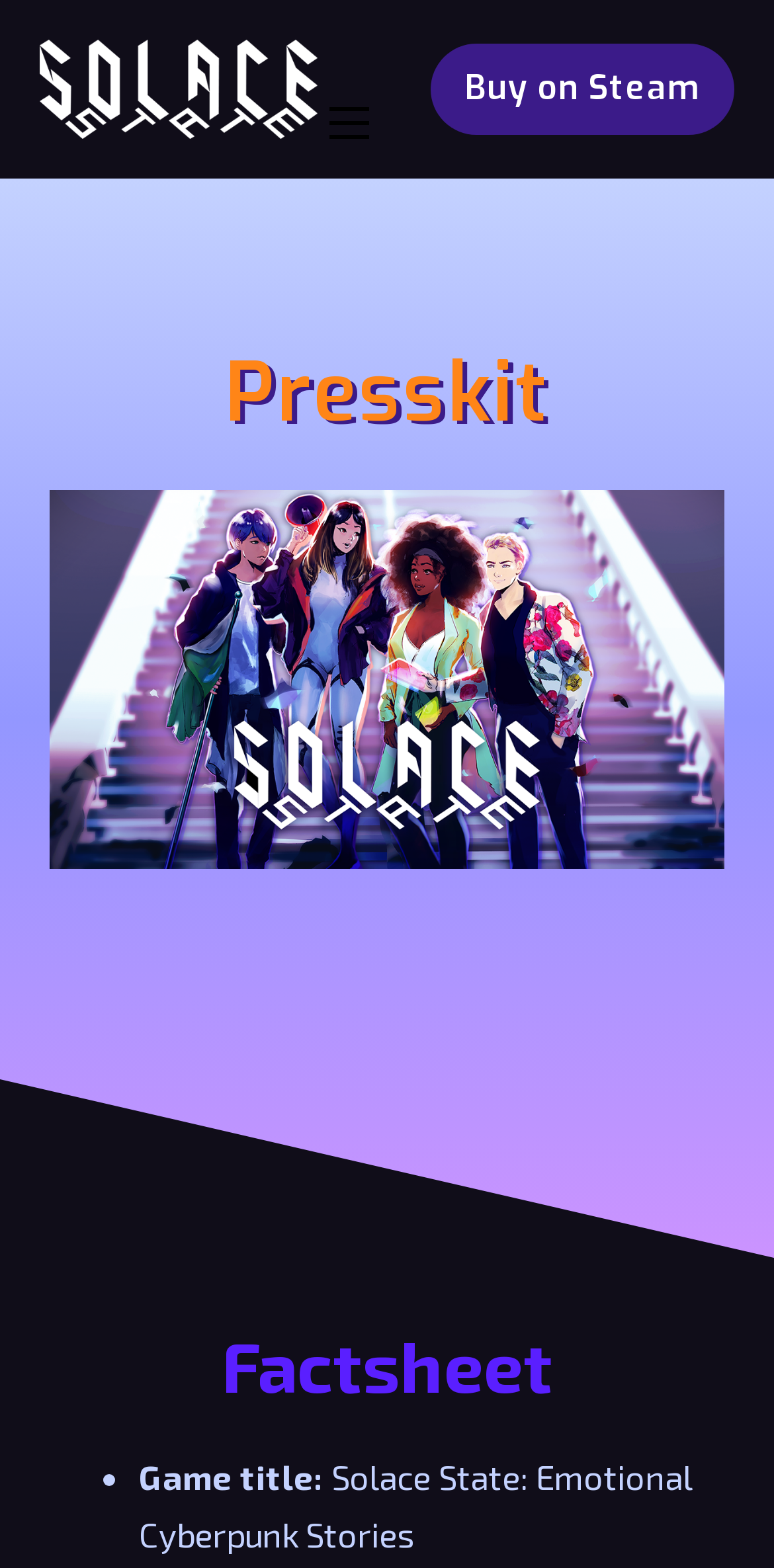Answer the question in one word or a short phrase:
What is the purpose of the button on the top-right?

Mobile menu